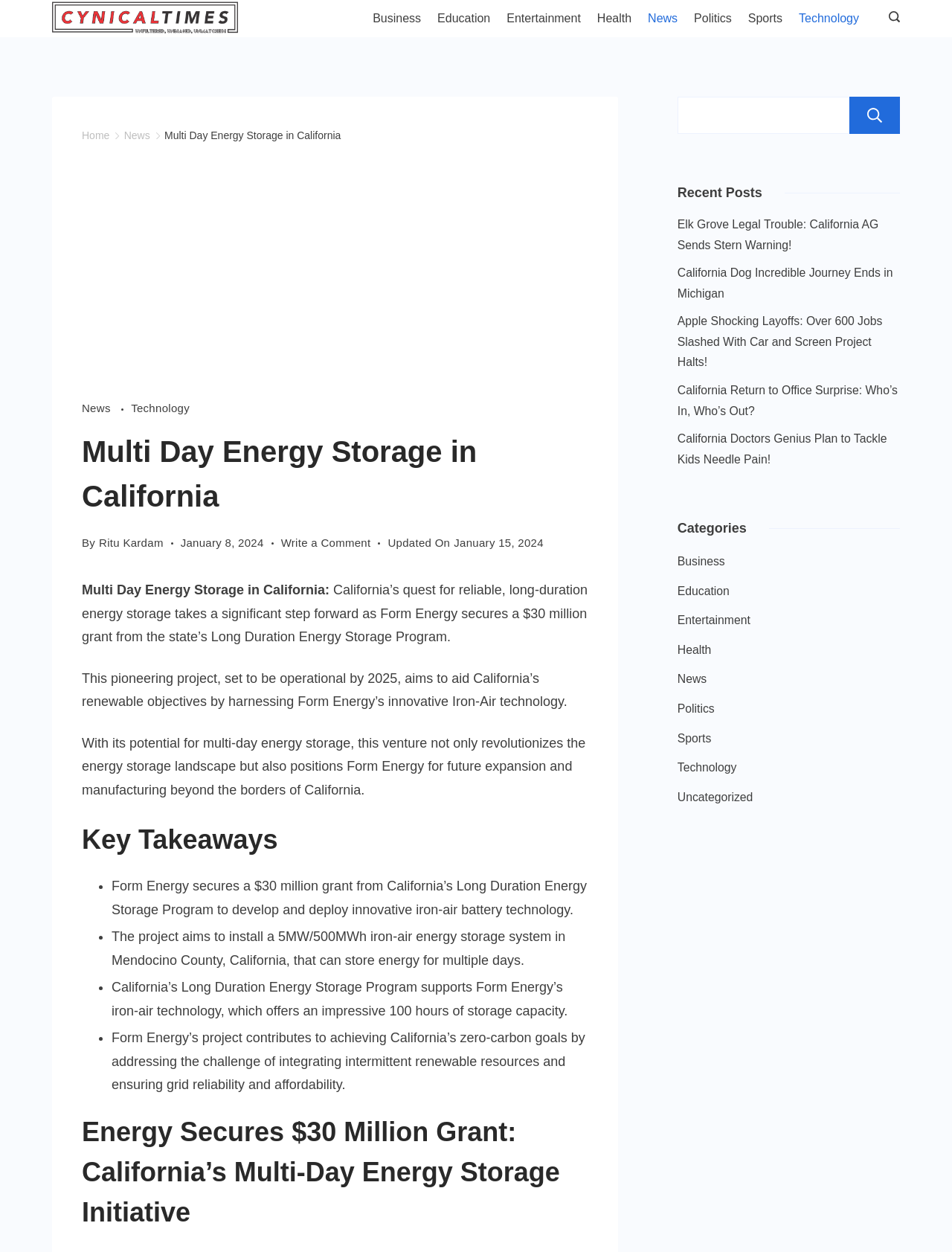Create a detailed summary of all the visual and textual information on the webpage.

The webpage is about Multi Day Energy Storage in California, with a focus on a specific project that aims to revolutionize energy storage with multi-day solutions. At the top left corner, there is a logo of "cynicaltimes.org" with a link to the homepage. Next to it, there are several links to different categories, including "My Blog", "Business", "Education", "Entertainment", "Health", "News", "Politics", "Sports", and "Technology". 

On the top right corner, there is a search icon with a search box and a "Search" button. Below the search icon, there is a section with links to recent posts, including "Elk Grove Legal Trouble: California AG Sends Stern Warning!", "California Dog Incredible Journey Ends in Michigan", and several others. 

The main content of the webpage is divided into several sections. The first section has a heading "Multi Day Energy Storage in California" and a subheading "California’s quest for reliable, long-duration energy storage takes a significant step forward as Form Energy secures a $30 million grant from the state’s Long Duration Energy Storage Program." This section also includes a figure with an image related to the topic. 

The next section has a heading "Key Takeaways" and lists four key points about the project, including the grant amount, the project's aim, the technology used, and its contribution to California's zero-carbon goals. 

Below the "Key Takeaways" section, there is another section with a heading "Energy Secures $30 Million Grant: California’s Multi-Day Energy Storage Initiative". This section appears to be a continuation of the main content, but the exact relationship between the two sections is not clear. 

On the right side of the webpage, there is a complementary section with a heading "Recent Posts" and links to several recent articles. Below the "Recent Posts" section, there is a section with a heading "Categories" and links to different categories, including "Business", "Education", "Entertainment", and several others.